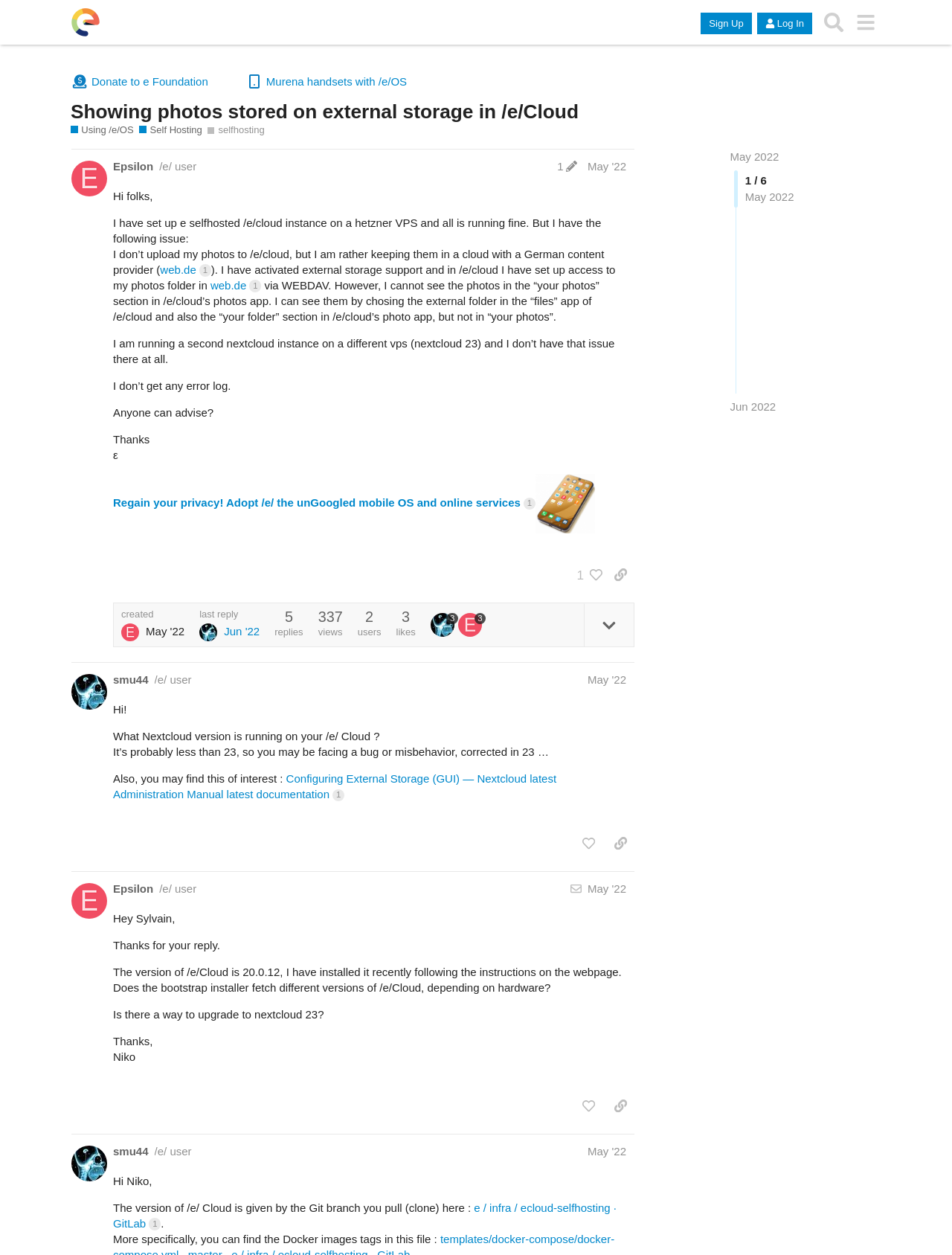What is the topic of the first post?
Refer to the image and provide a concise answer in one word or phrase.

photos stored on external storage